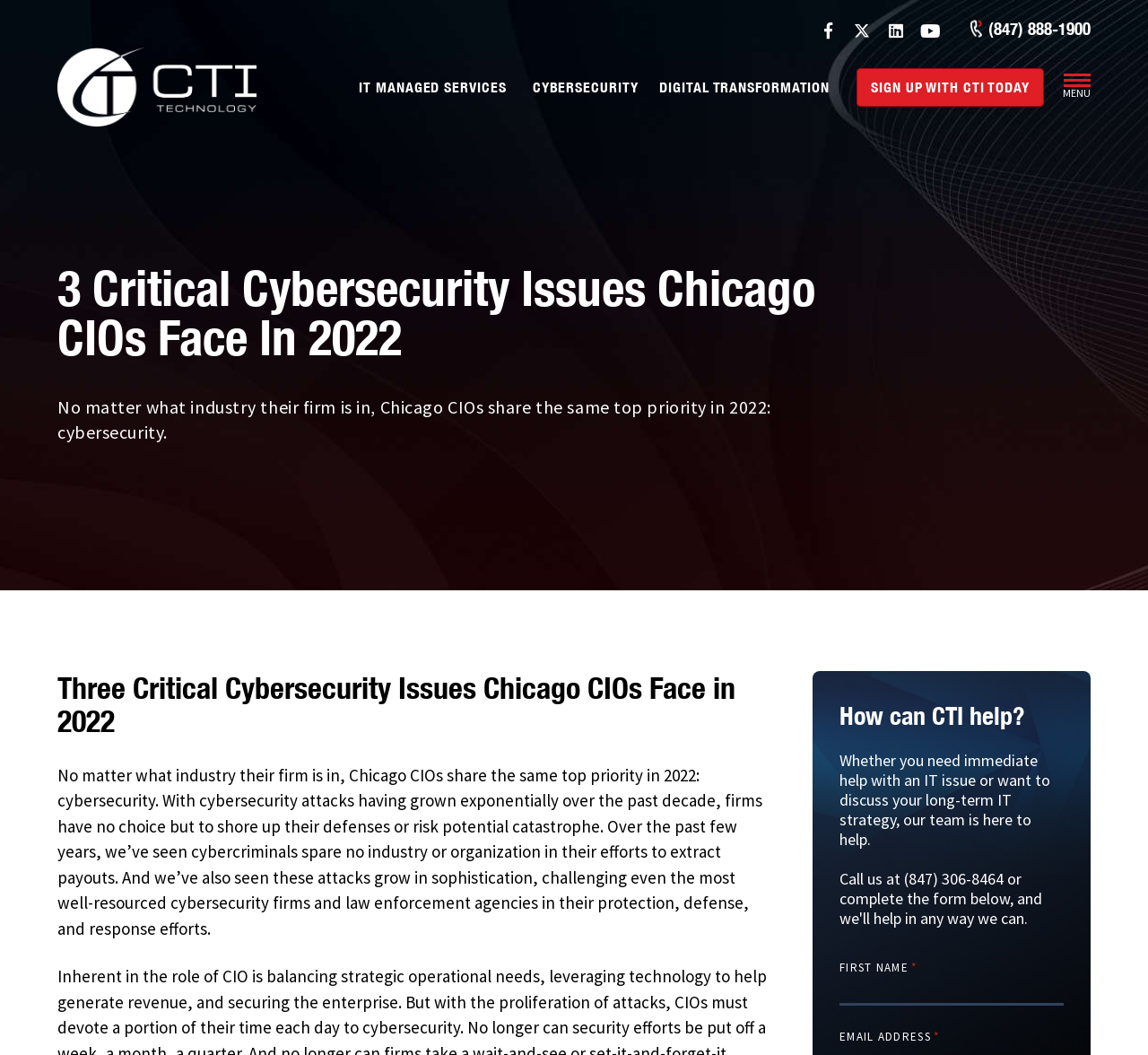What is the title of the article?
Please provide a single word or phrase in response based on the screenshot.

3 Critical Cybersecurity Issues Chicago CIOs Face In 2022